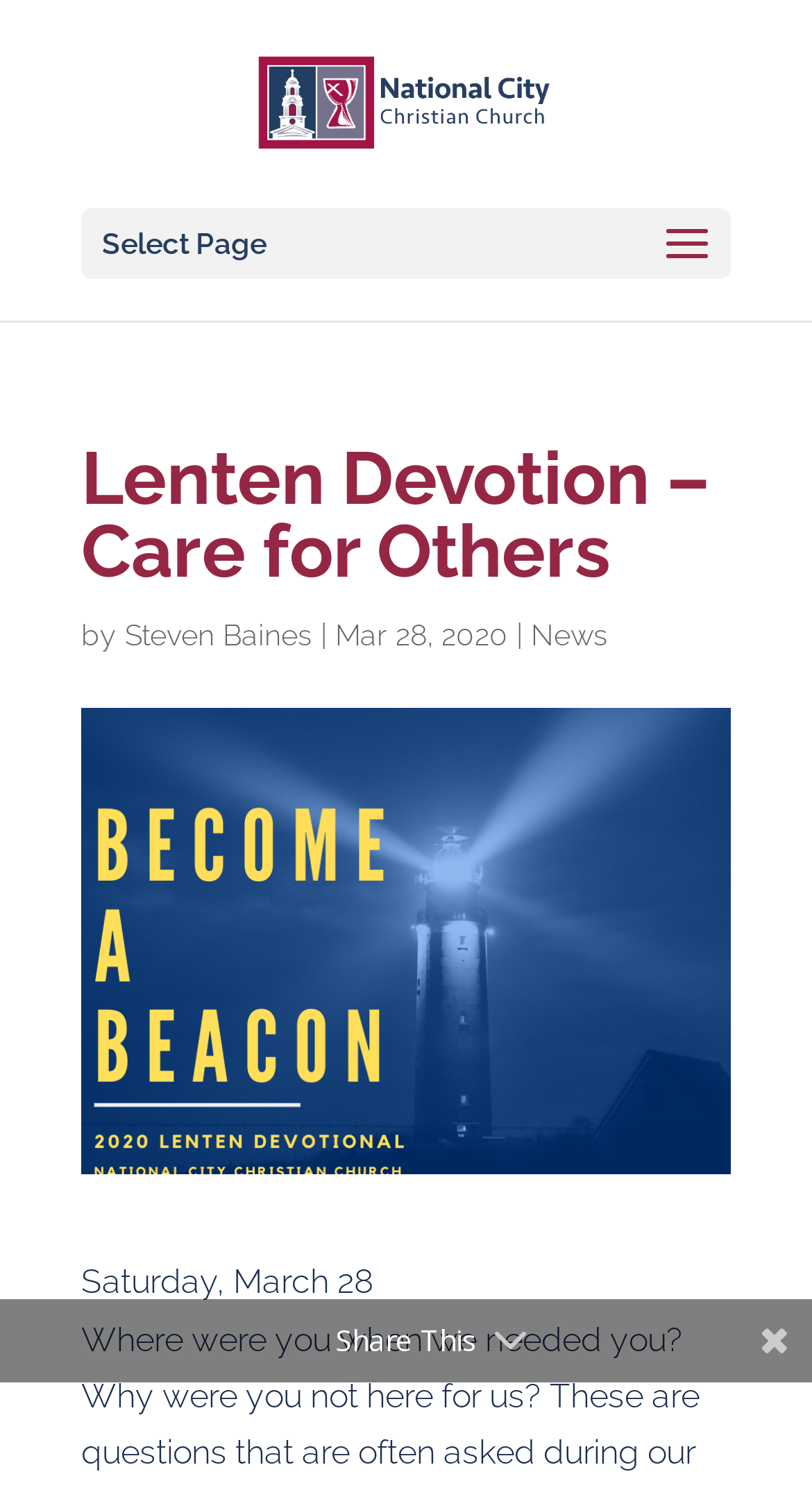Analyze the image and answer the question with as much detail as possible: 
What day of the week is the Lenten Devotion for?

The day of the week is mentioned in the middle of the webpage, where it says 'Saturday, March 28'.